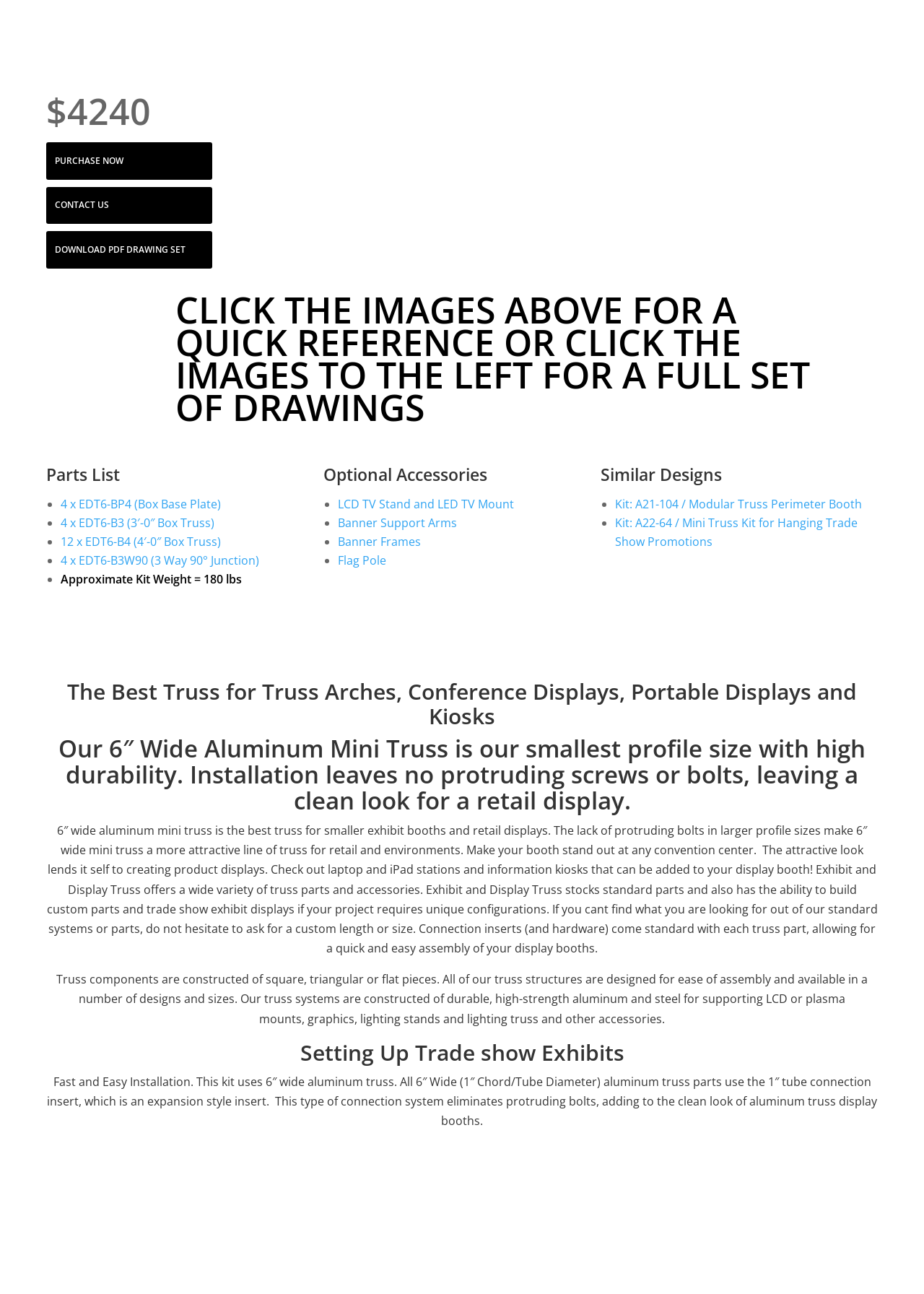Please find the bounding box coordinates of the clickable region needed to complete the following instruction: "Download the PDF drawing set". The bounding box coordinates must consist of four float numbers between 0 and 1, i.e., [left, top, right, bottom].

[0.05, 0.179, 0.23, 0.207]